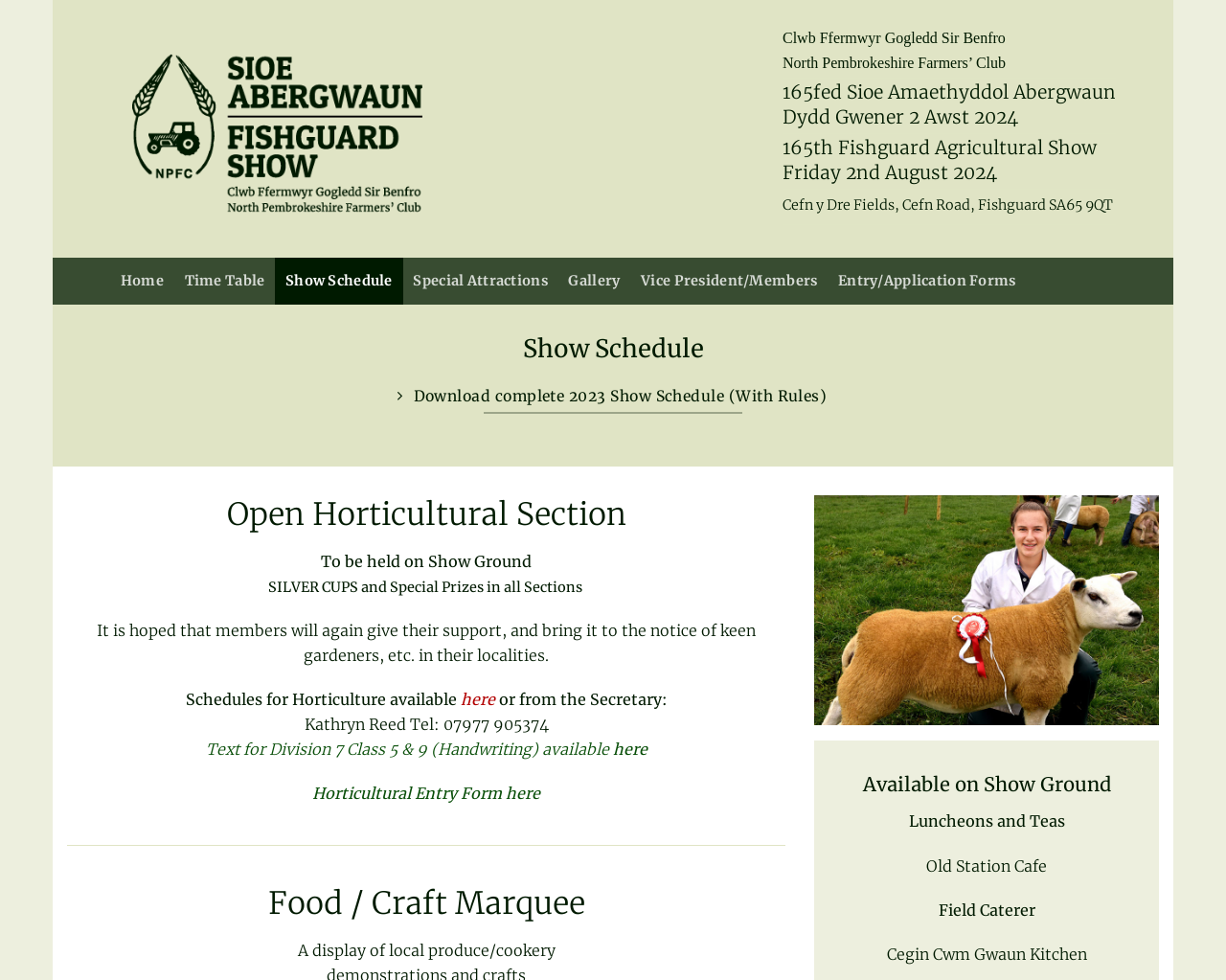Please identify the bounding box coordinates of the clickable region that I should interact with to perform the following instruction: "Check the 'Time Table'". The coordinates should be expressed as four float numbers between 0 and 1, i.e., [left, top, right, bottom].

[0.142, 0.263, 0.224, 0.311]